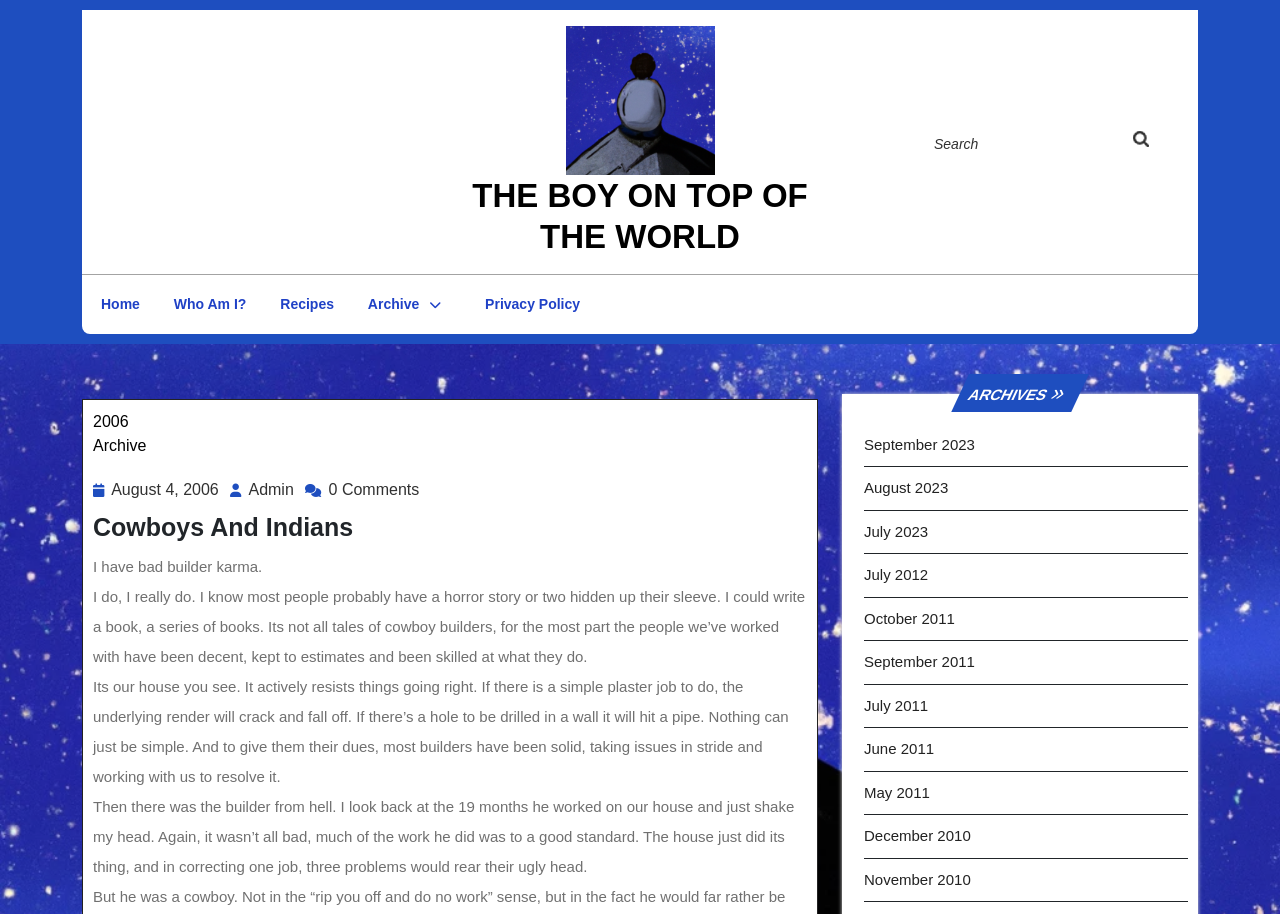Please locate the bounding box coordinates for the element that should be clicked to achieve the following instruction: "Read the blog post 'Cowboys And Indians'". Ensure the coordinates are given as four float numbers between 0 and 1, i.e., [left, top, right, bottom].

[0.073, 0.549, 0.63, 0.603]